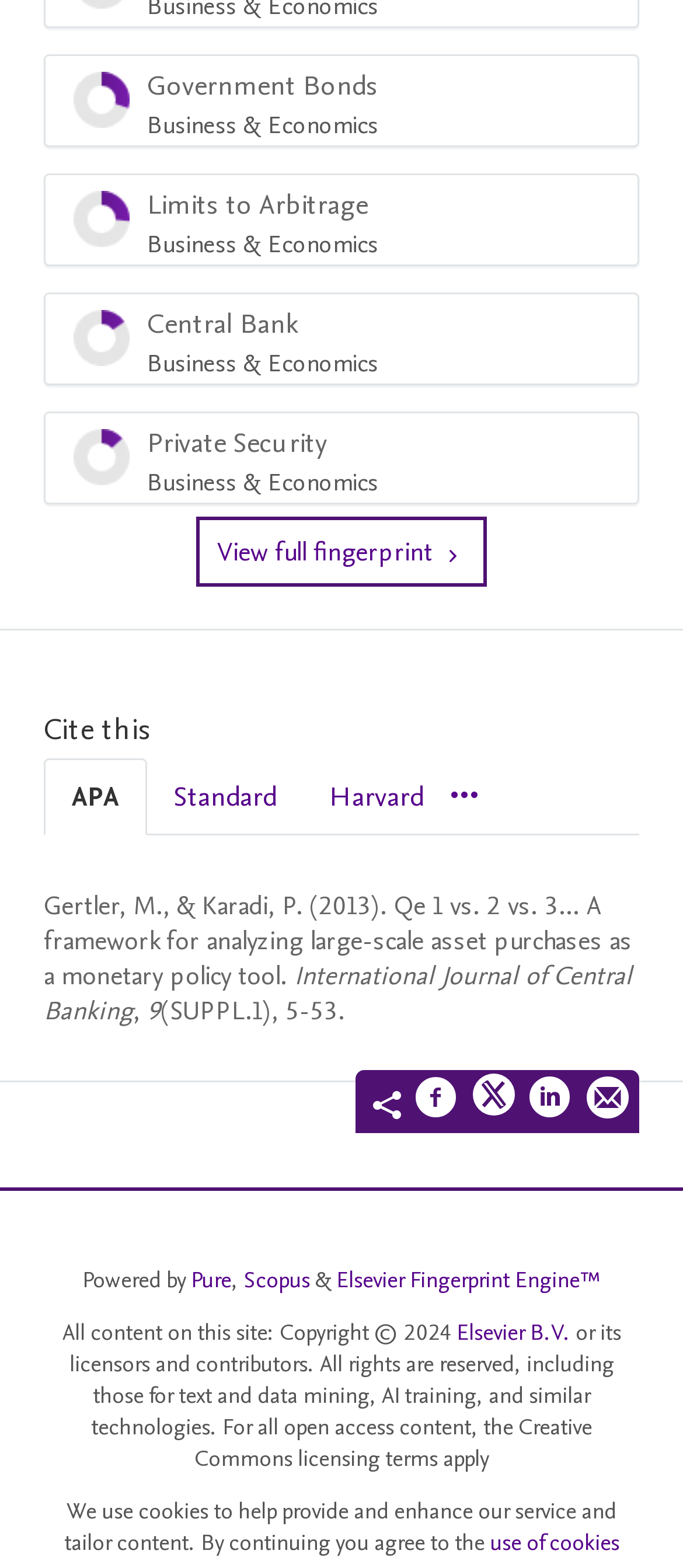Answer with a single word or phrase: 
How many social media sharing options are available?

4